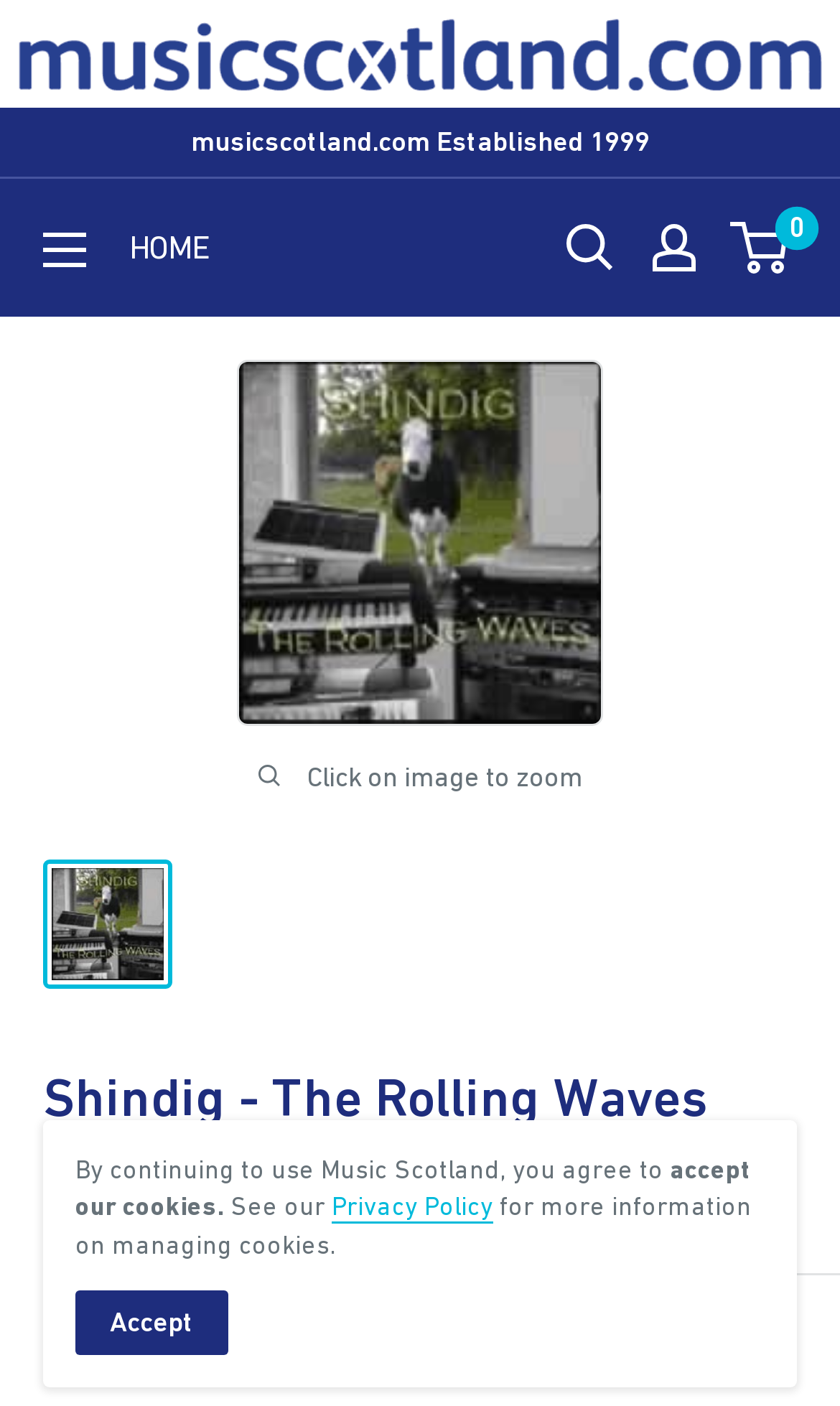Identify the bounding box coordinates for the UI element described as: "HOME". The coordinates should be provided as four floats between 0 and 1: [left, top, right, bottom].

[0.154, 0.155, 0.249, 0.198]